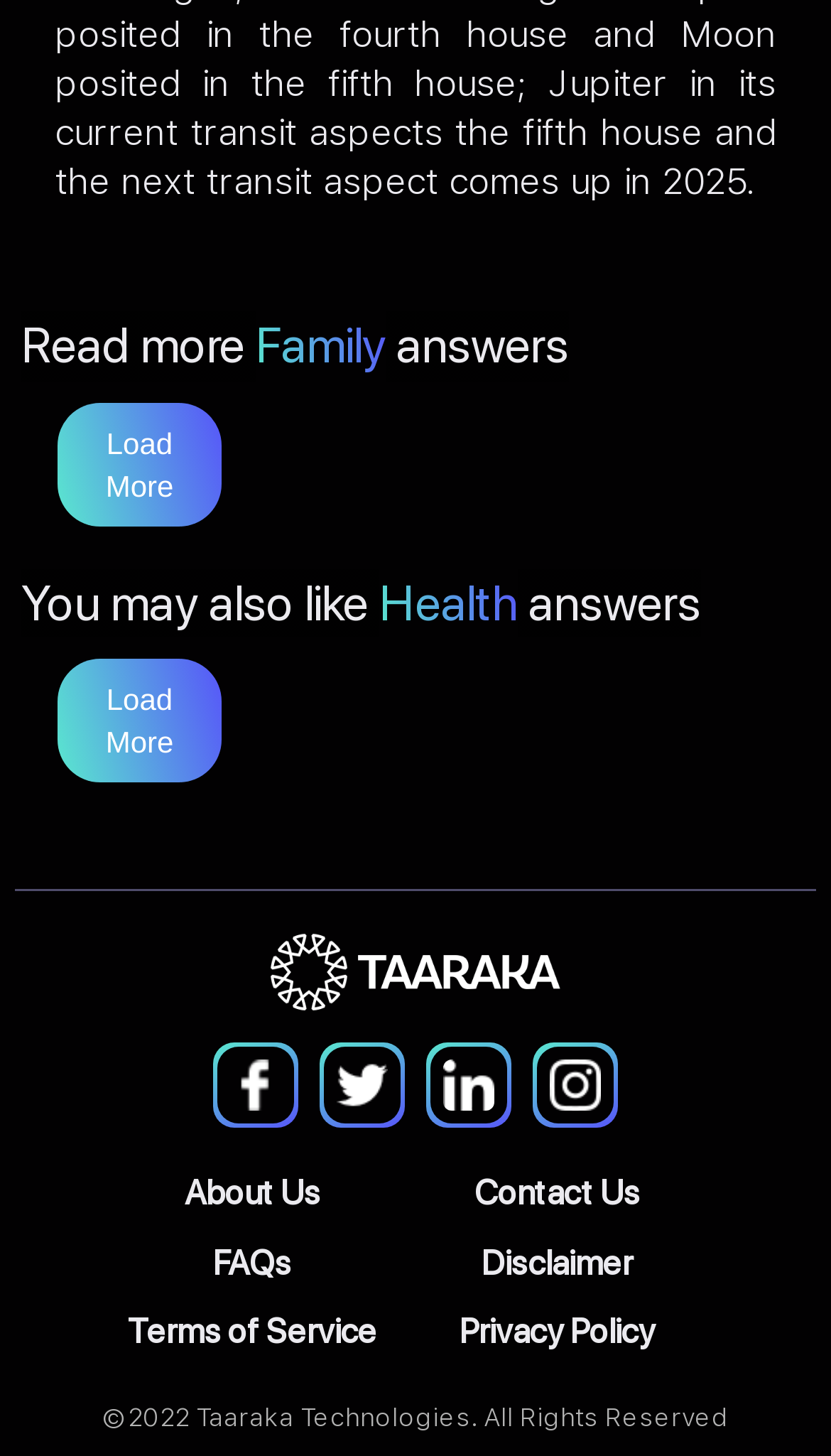Find the bounding box coordinates of the clickable element required to execute the following instruction: "Go to About Us". Provide the coordinates as four float numbers between 0 and 1, i.e., [left, top, right, bottom].

[0.154, 0.804, 0.479, 0.837]